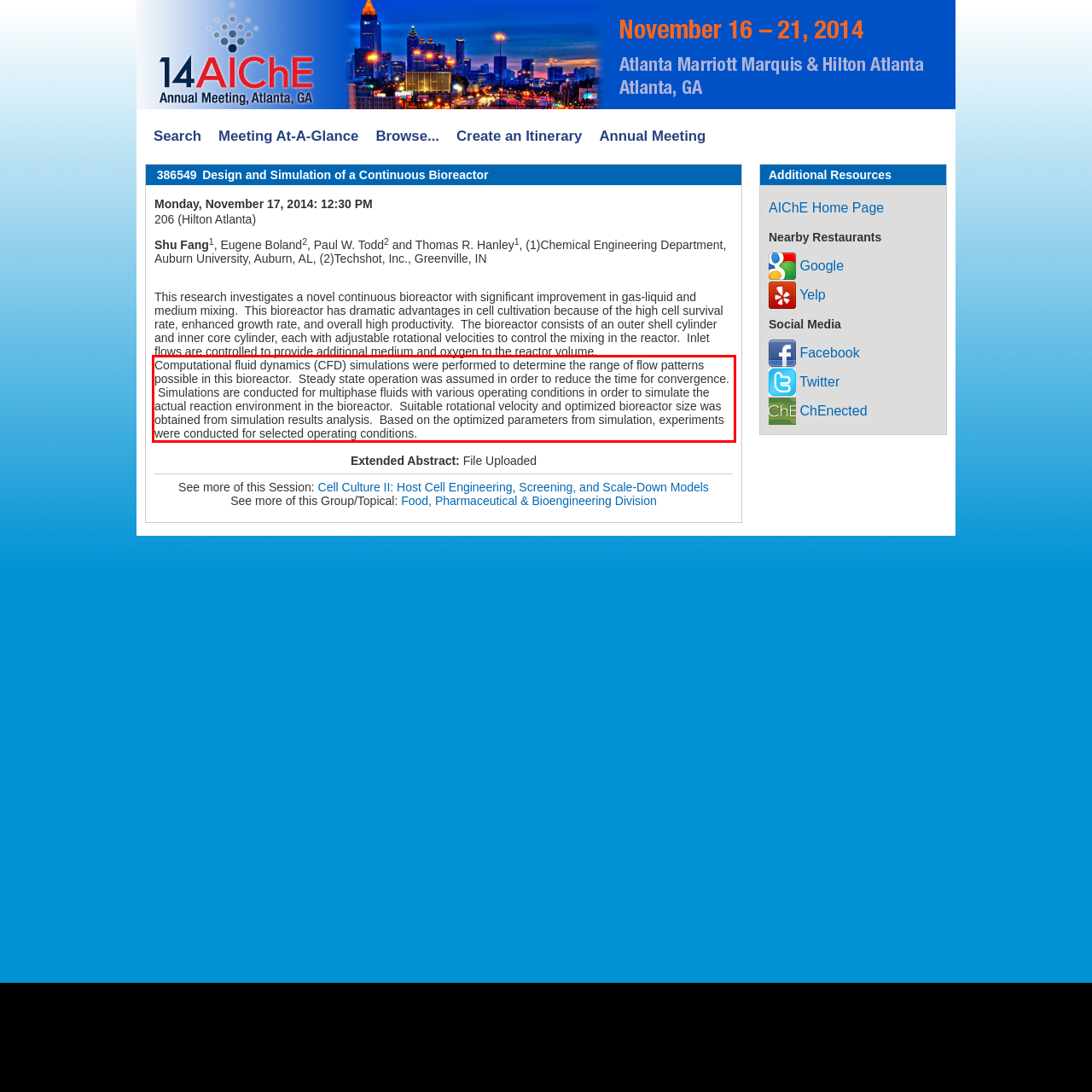Analyze the red bounding box in the provided webpage screenshot and generate the text content contained within.

Computational fluid dynamics (CFD) simulations were performed to determine the range of flow patterns possible in this bioreactor. Steady state operation was assumed in order to reduce the time for convergence. Simulations are conducted for multiphase fluids with various operating conditions in order to simulate the actual reaction environment in the bioreactor. Suitable rotational velocity and optimized bioreactor size was obtained from simulation results analysis. Based on the optimized parameters from simulation, experiments were conducted for selected operating conditions.